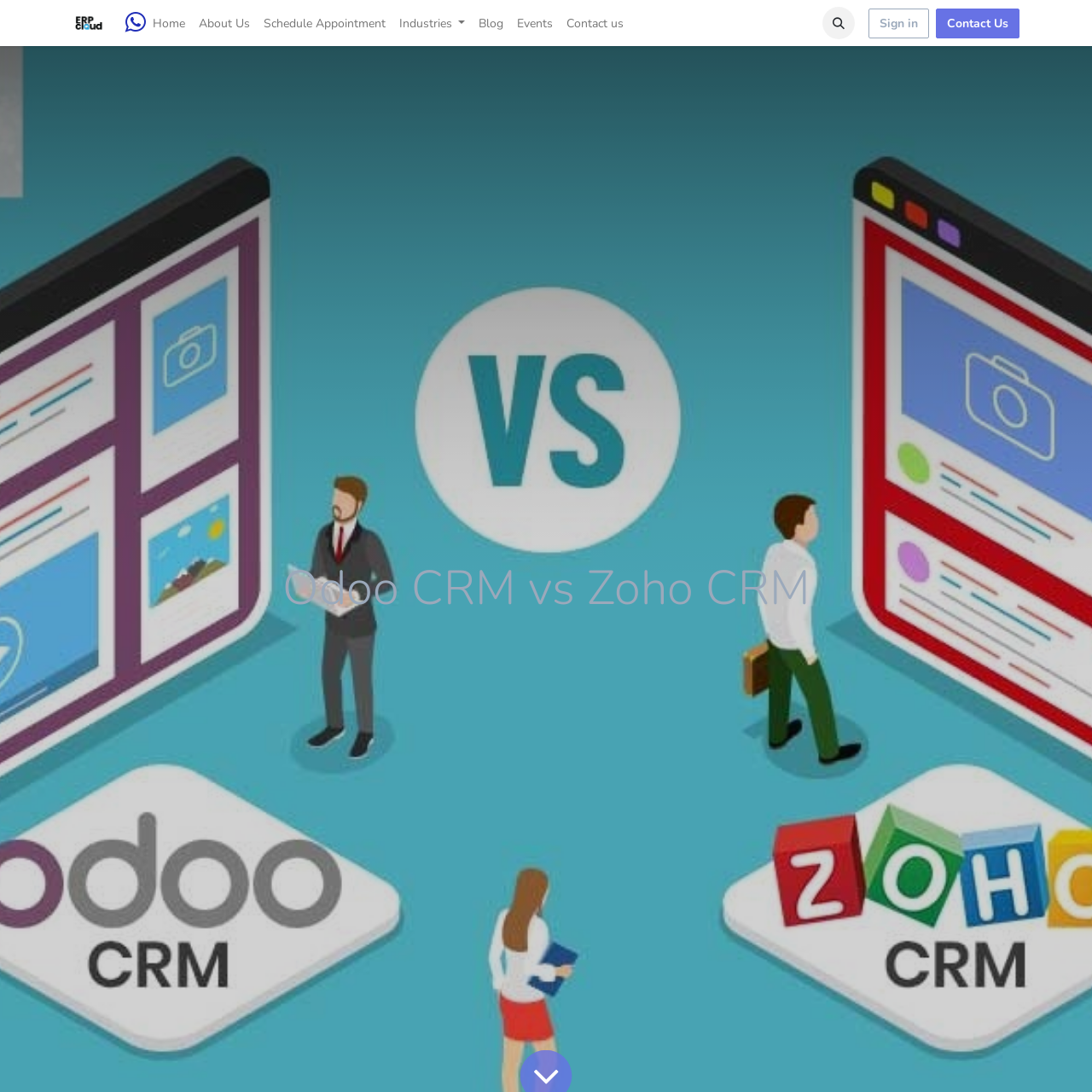Locate the primary headline on the webpage and provide its text.

Odoo CRM vs Zoho CRM